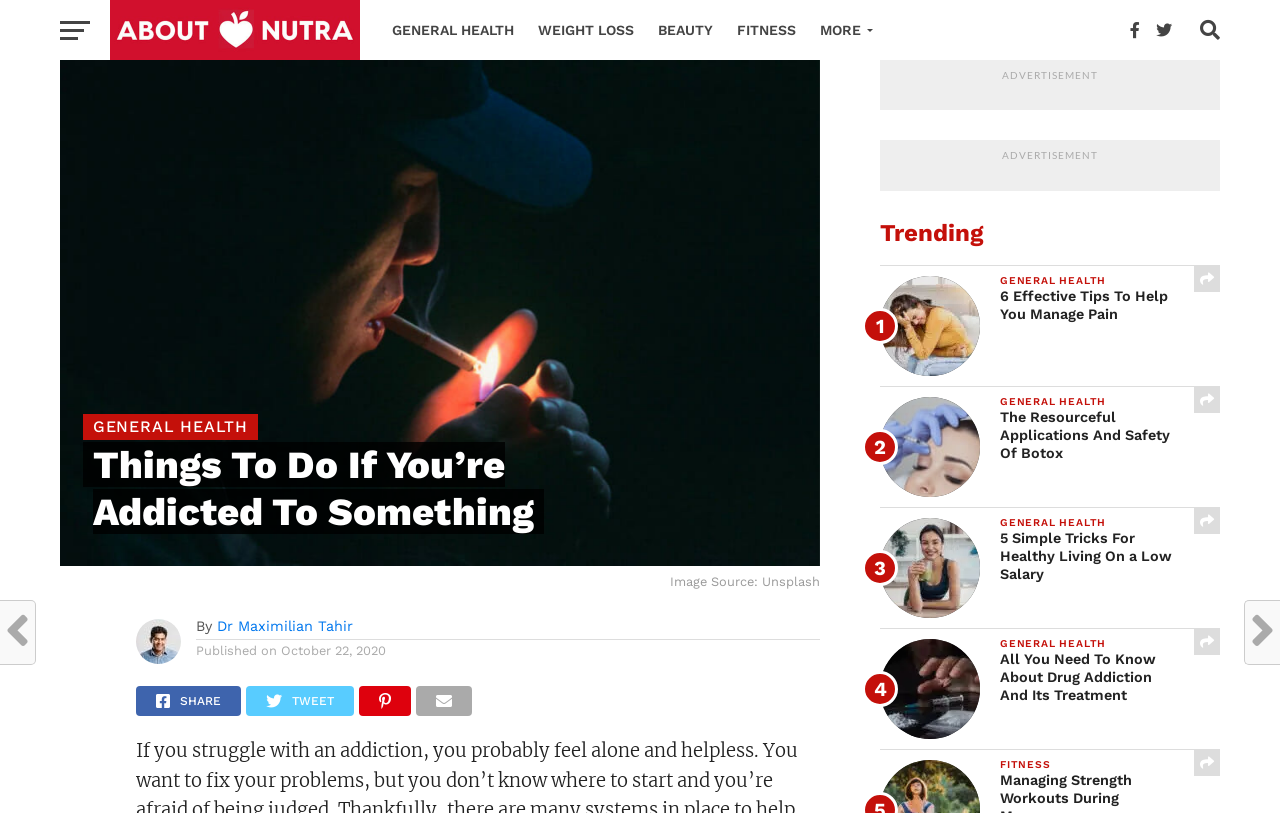Identify the bounding box for the described UI element. Provide the coordinates in (top-left x, top-left y, bottom-right x, bottom-right y) format with values ranging from 0 to 1: Weight Loss

[0.411, 0.0, 0.505, 0.074]